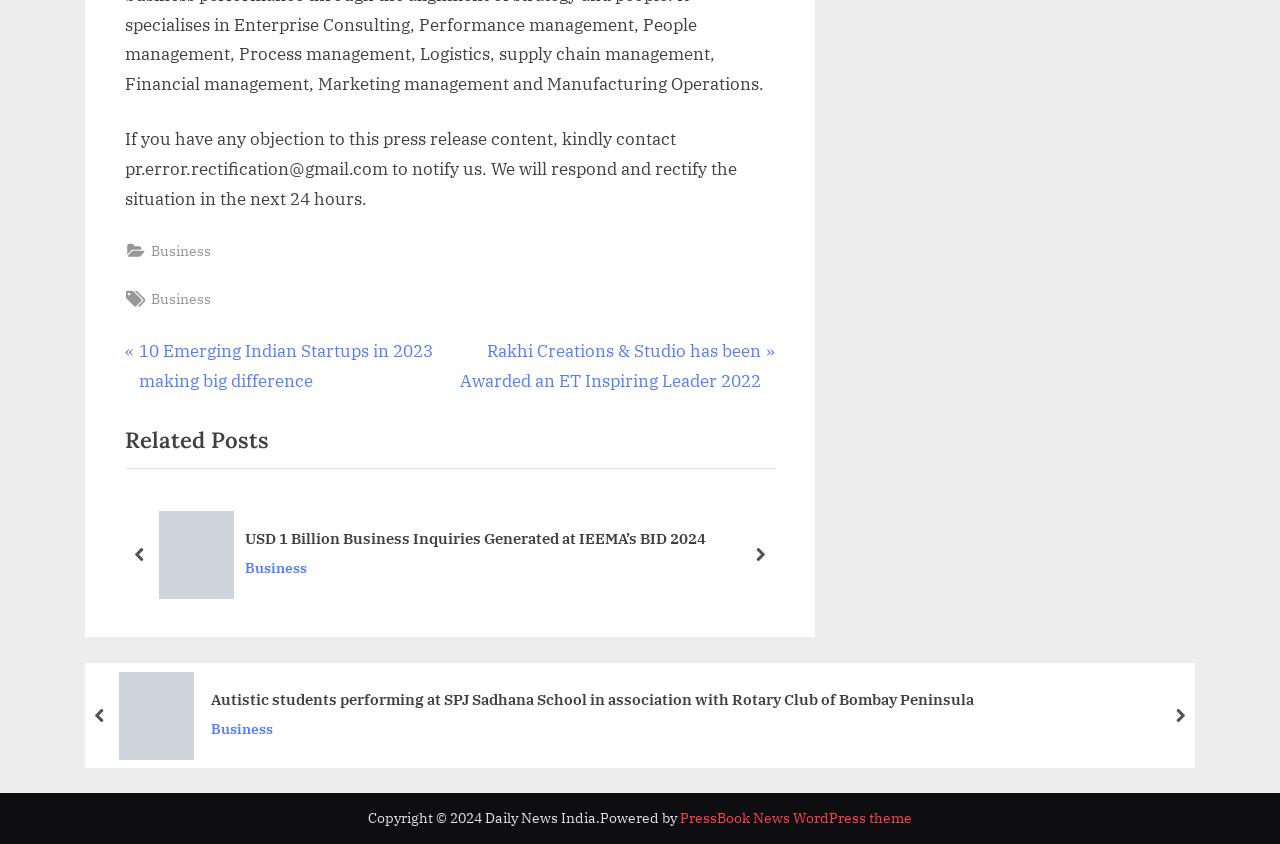Locate the bounding box coordinates of the element I should click to achieve the following instruction: "Click on GUIDES".

None